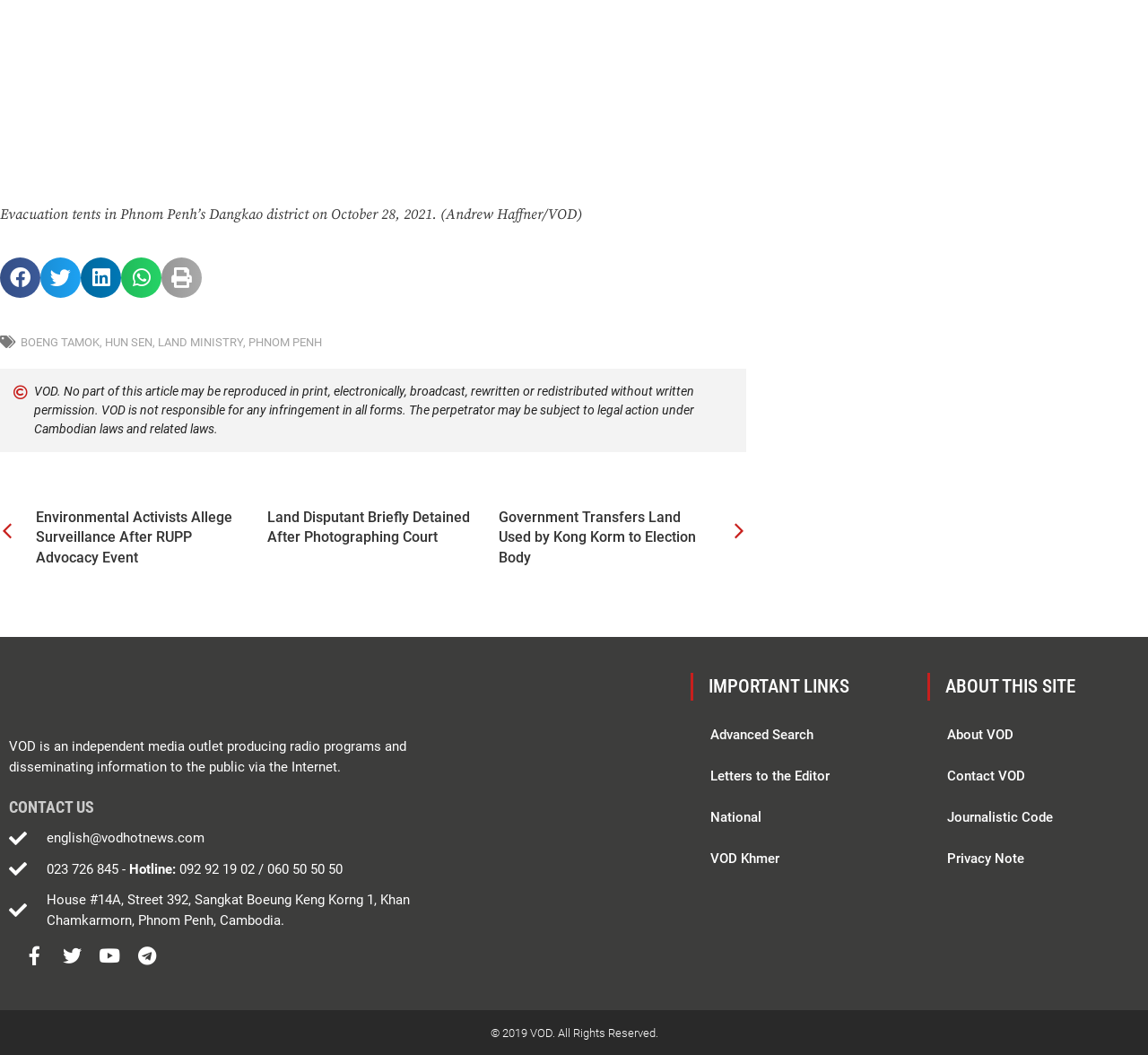Please answer the following question as detailed as possible based on the image: 
What is the copyright year?

I found the copyright year by looking at the static text '© 2019 VOD. All Rights Reserved.' which indicates that the copyright year is 2019.